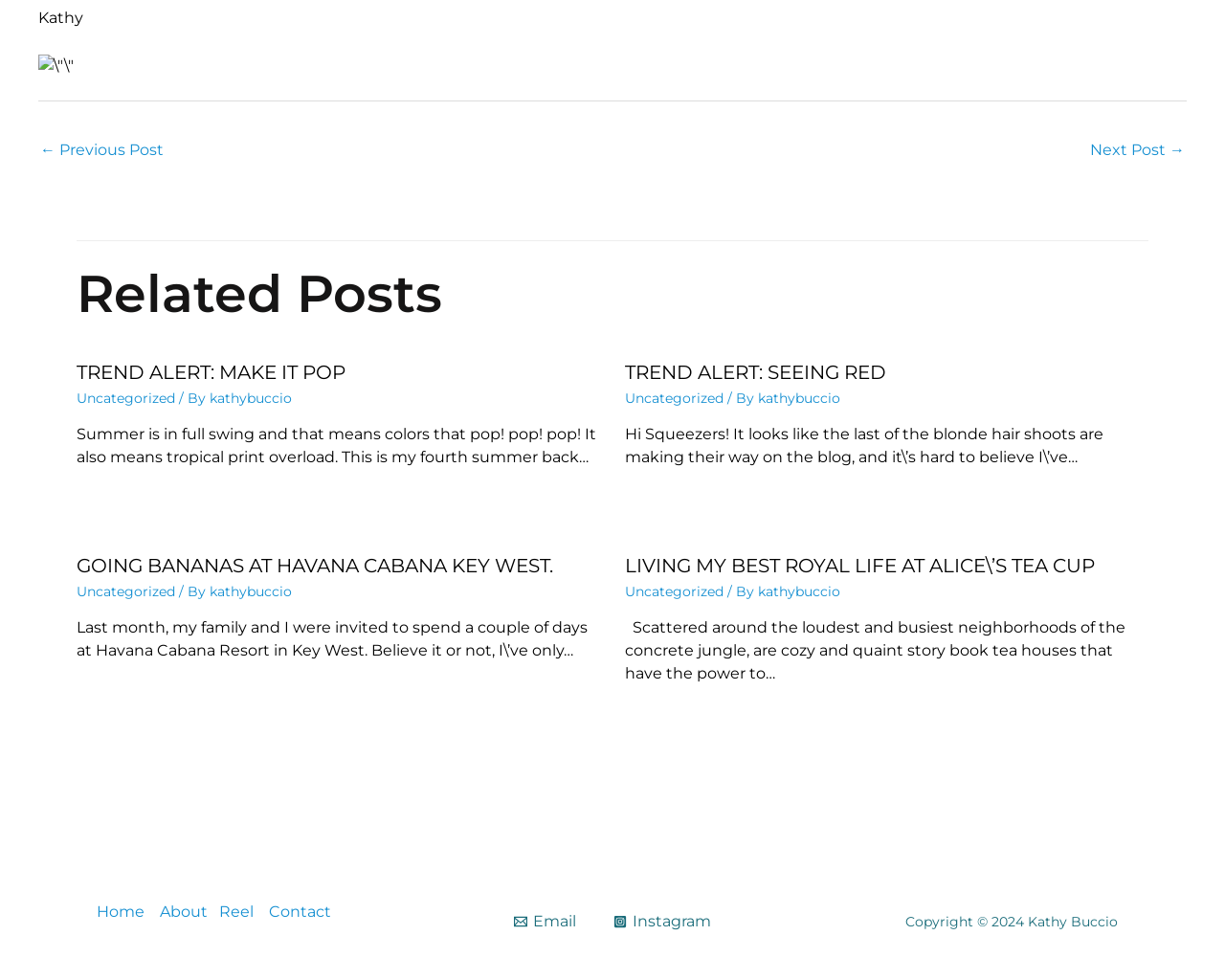Please specify the bounding box coordinates of the area that should be clicked to accomplish the following instruction: "Click on the 'Previous Post' link". The coordinates should consist of four float numbers between 0 and 1, i.e., [left, top, right, bottom].

[0.033, 0.137, 0.134, 0.173]